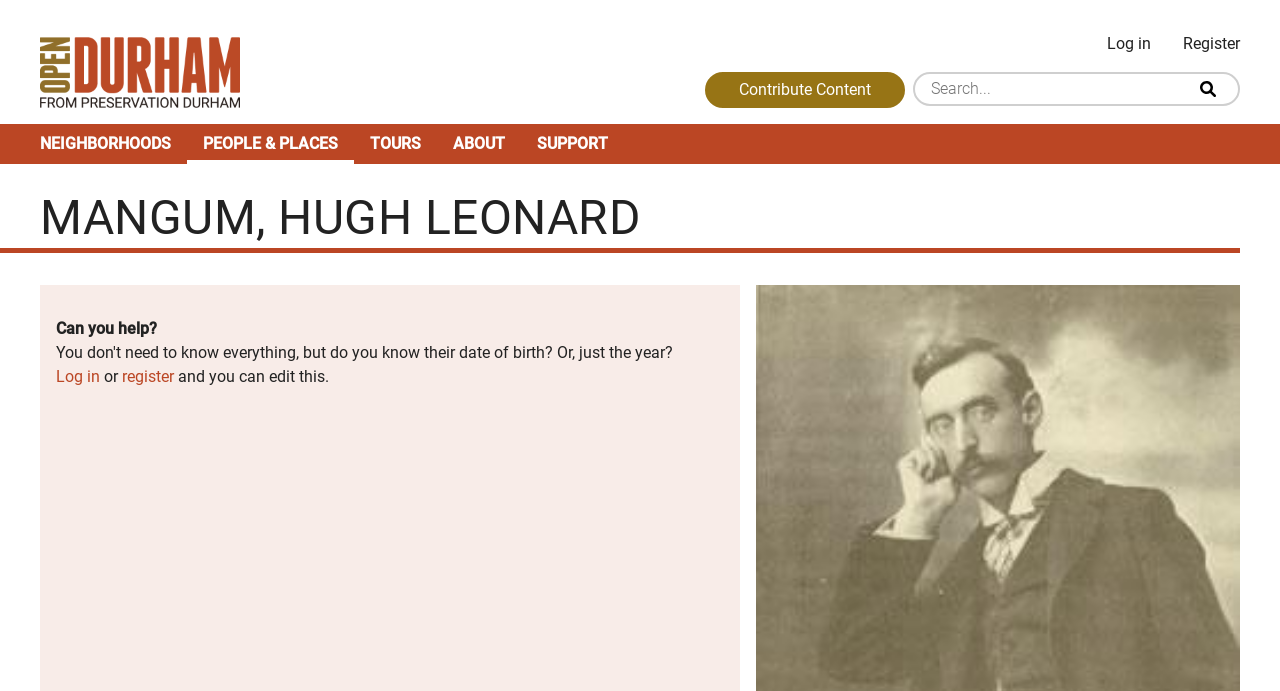Given the element description, predict the bounding box coordinates in the format (top-left x, top-left y, bottom-right x, bottom-right y), using floating point numbers between 0 and 1: Cookie

None